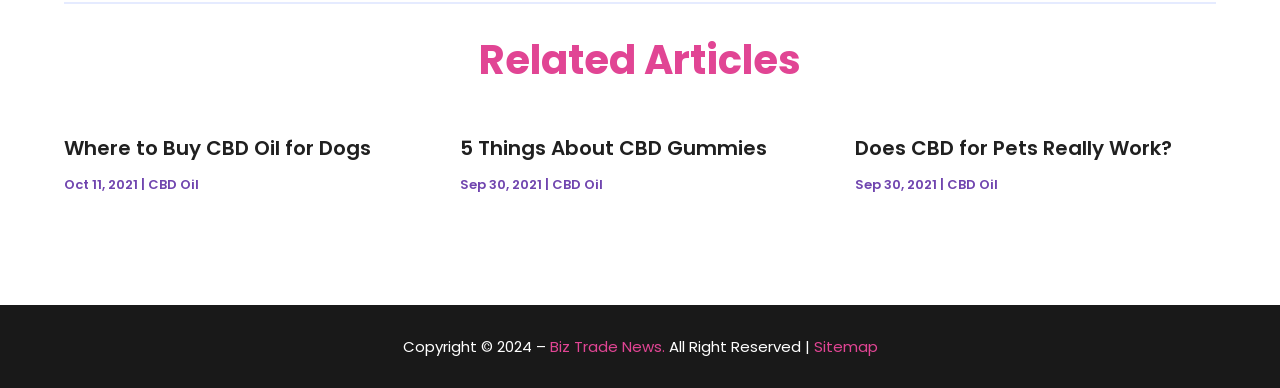Point out the bounding box coordinates of the section to click in order to follow this instruction: "Check Copyright information".

[0.314, 0.865, 0.429, 0.919]